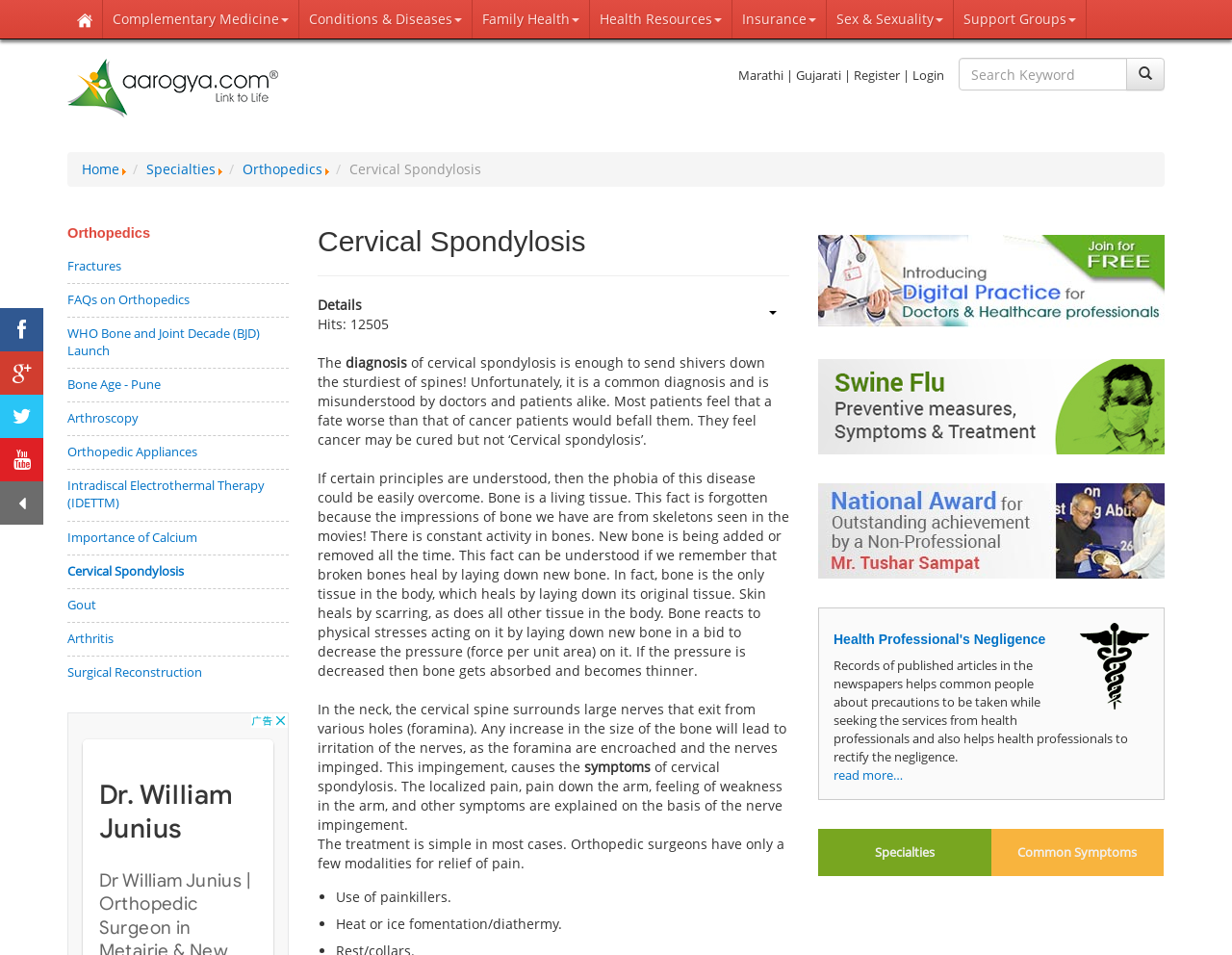Identify and provide the bounding box for the element described by: "Intradiscal Electrothermal Therapy (IDETTM)".

[0.055, 0.5, 0.215, 0.536]